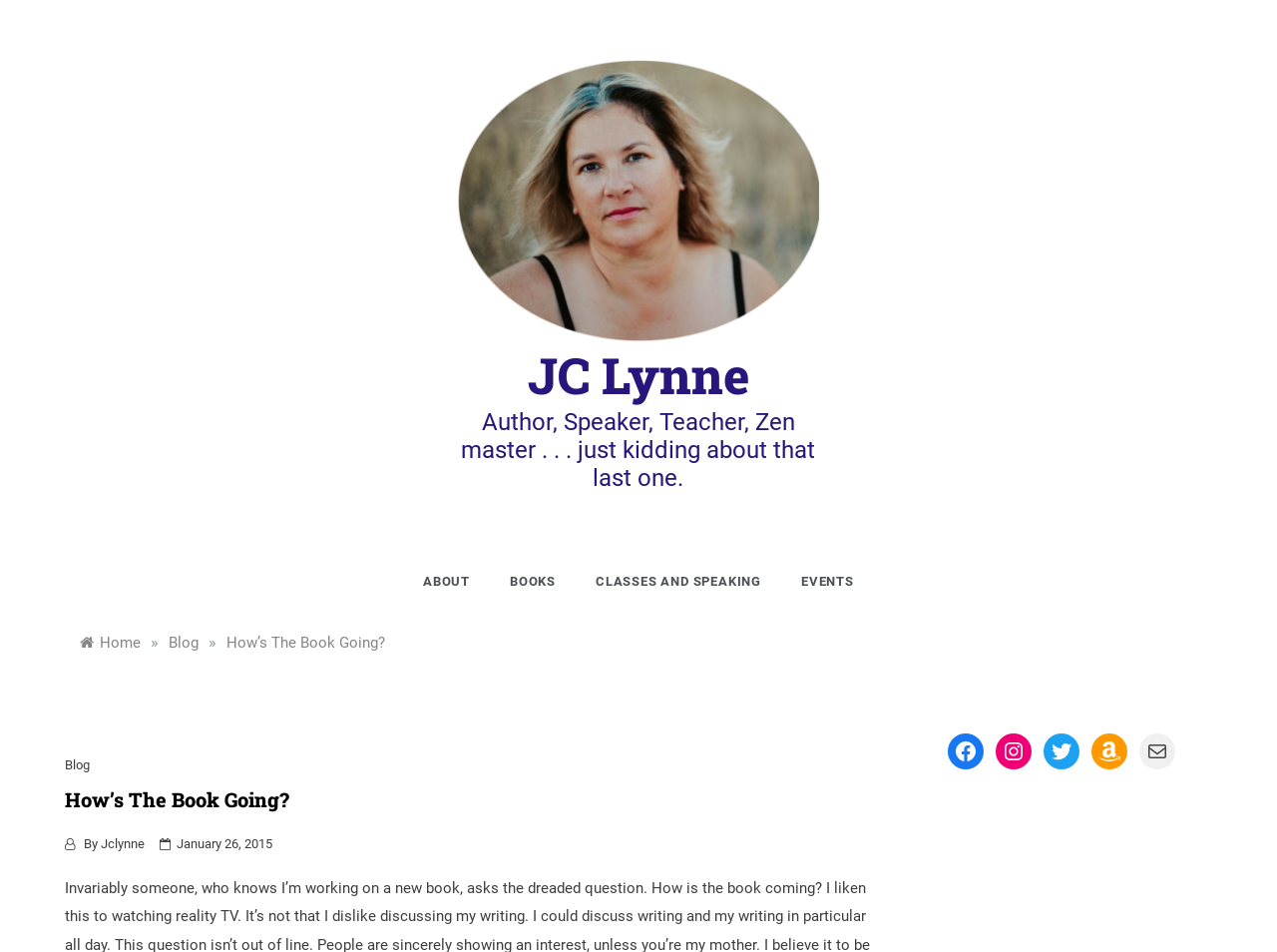Please find the bounding box coordinates of the section that needs to be clicked to achieve this instruction: "go to author's homepage".

[0.358, 0.2, 0.642, 0.22]